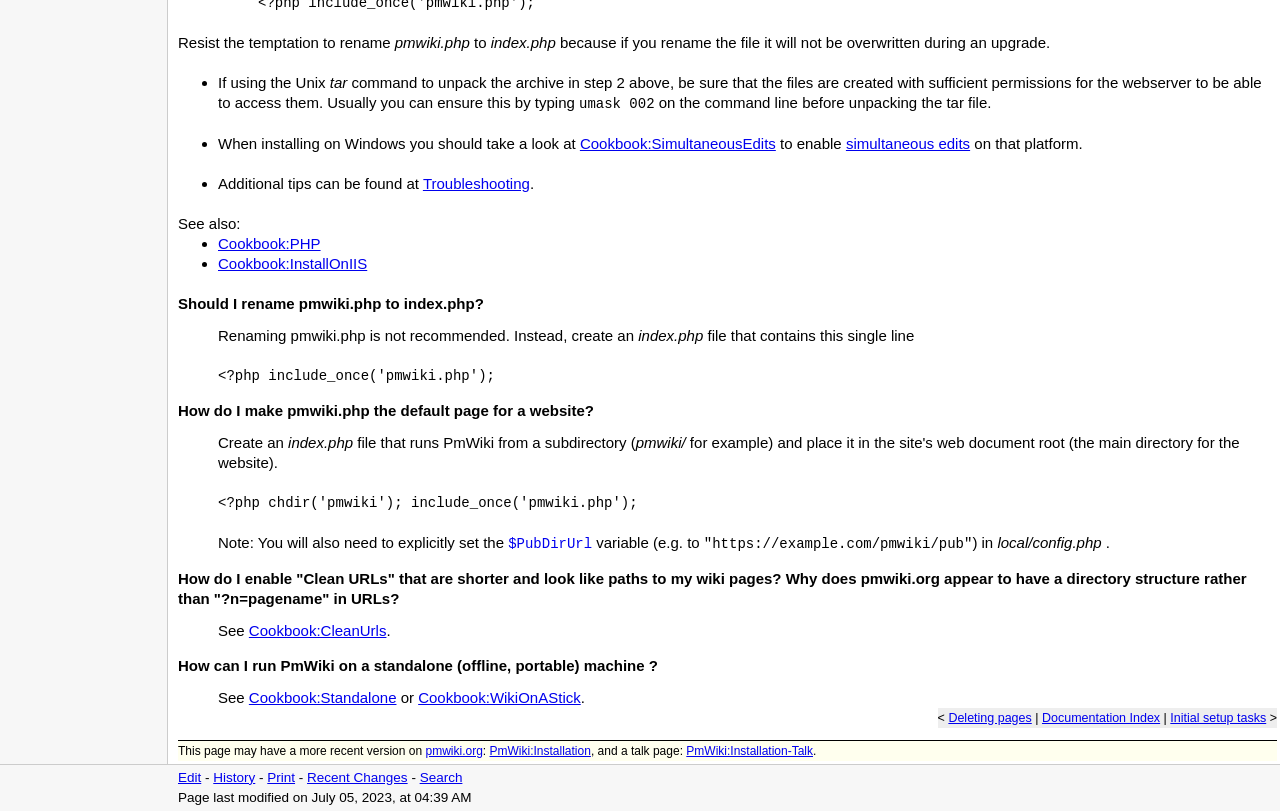Specify the bounding box coordinates of the area to click in order to follow the given instruction: "Click on 'Cookbook:InstallOnIIS'."

[0.17, 0.314, 0.287, 0.335]